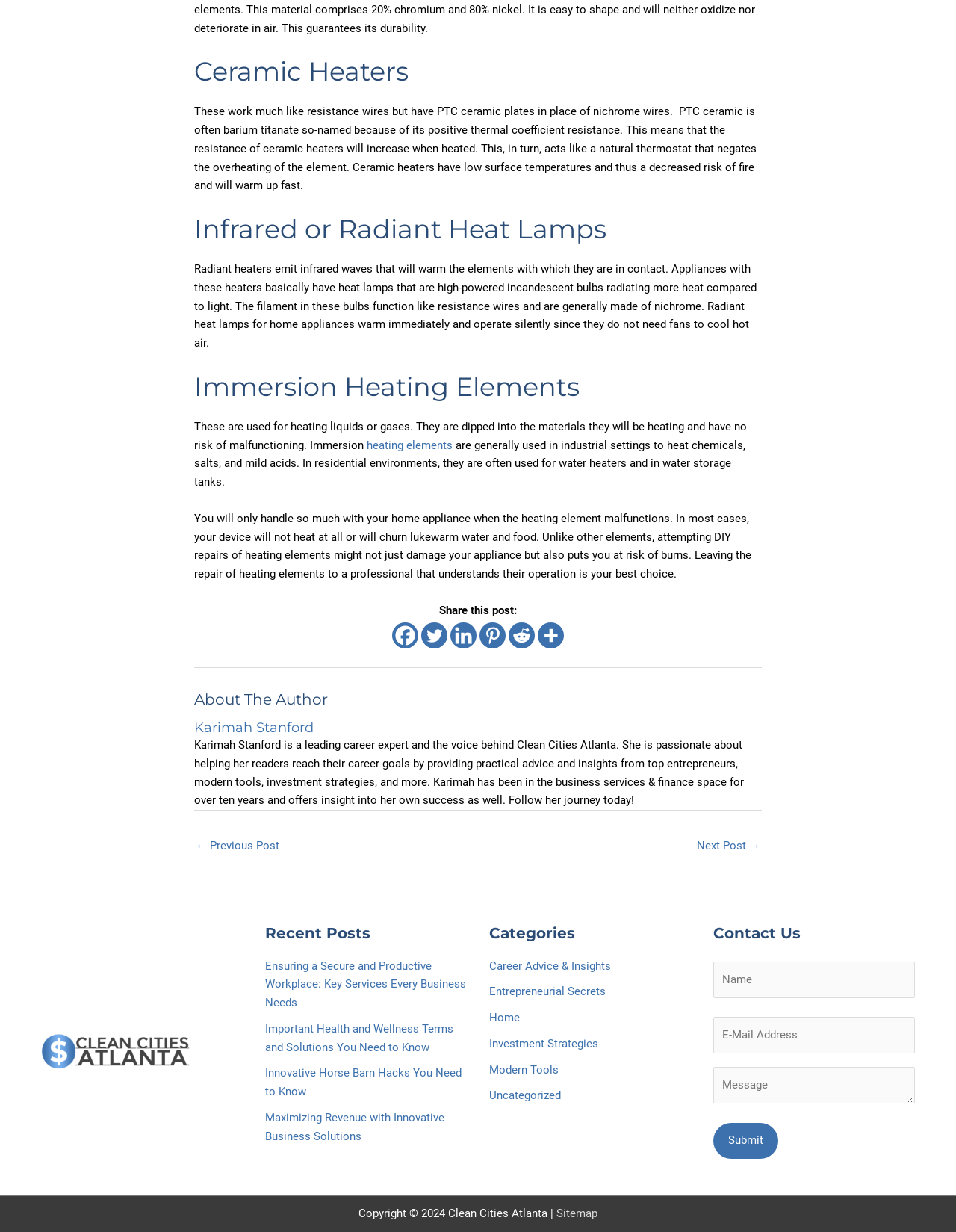What is the name of the website?
Provide a one-word or short-phrase answer based on the image.

Clean Cities Atlanta